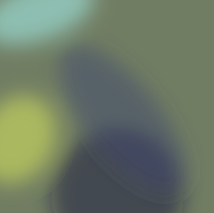Provide a brief response using a word or short phrase to this question:
What type of photography is represented?

Family or children